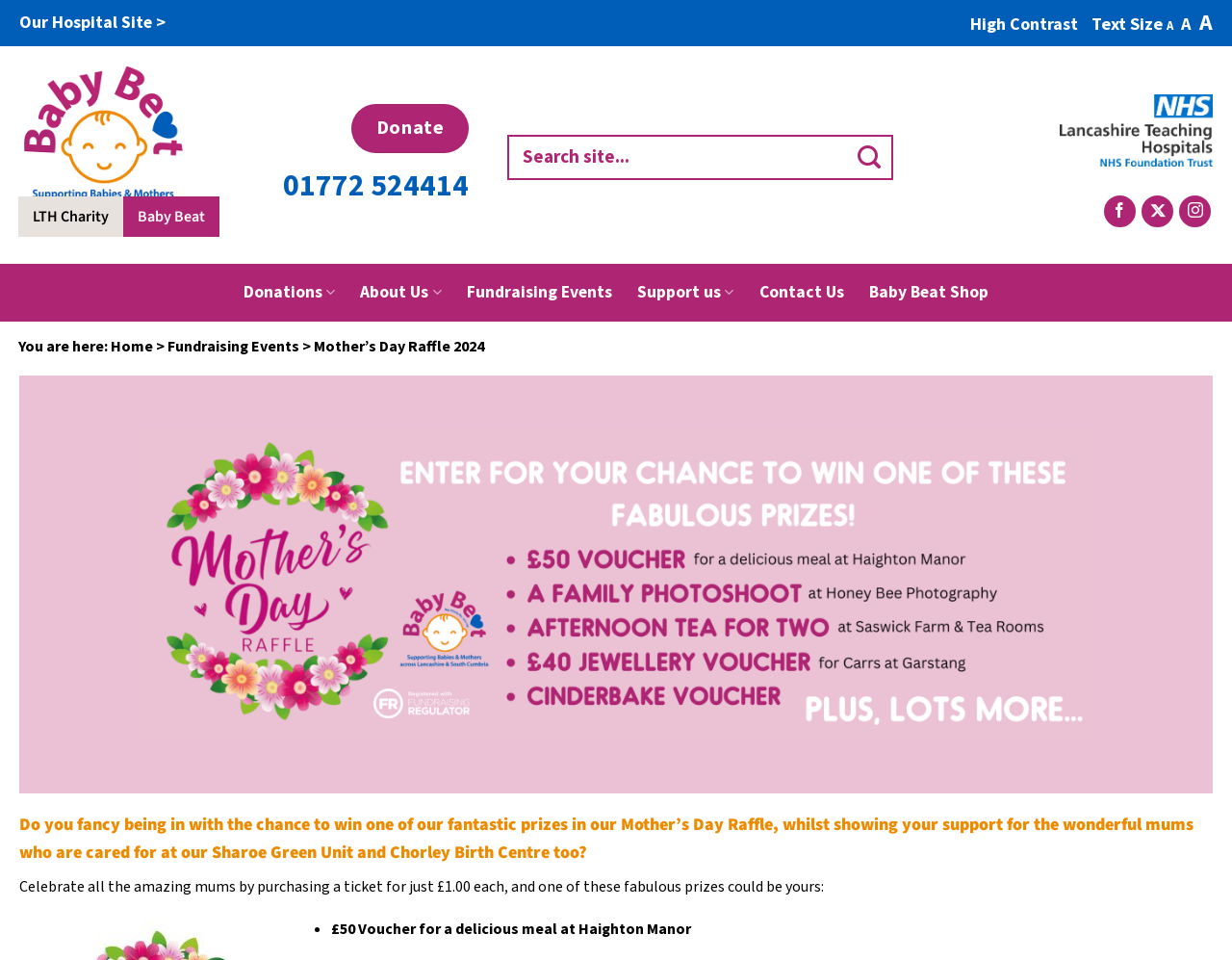Please locate the bounding box coordinates of the element that should be clicked to achieve the given instruction: "Click the 'CONTACT' link".

None